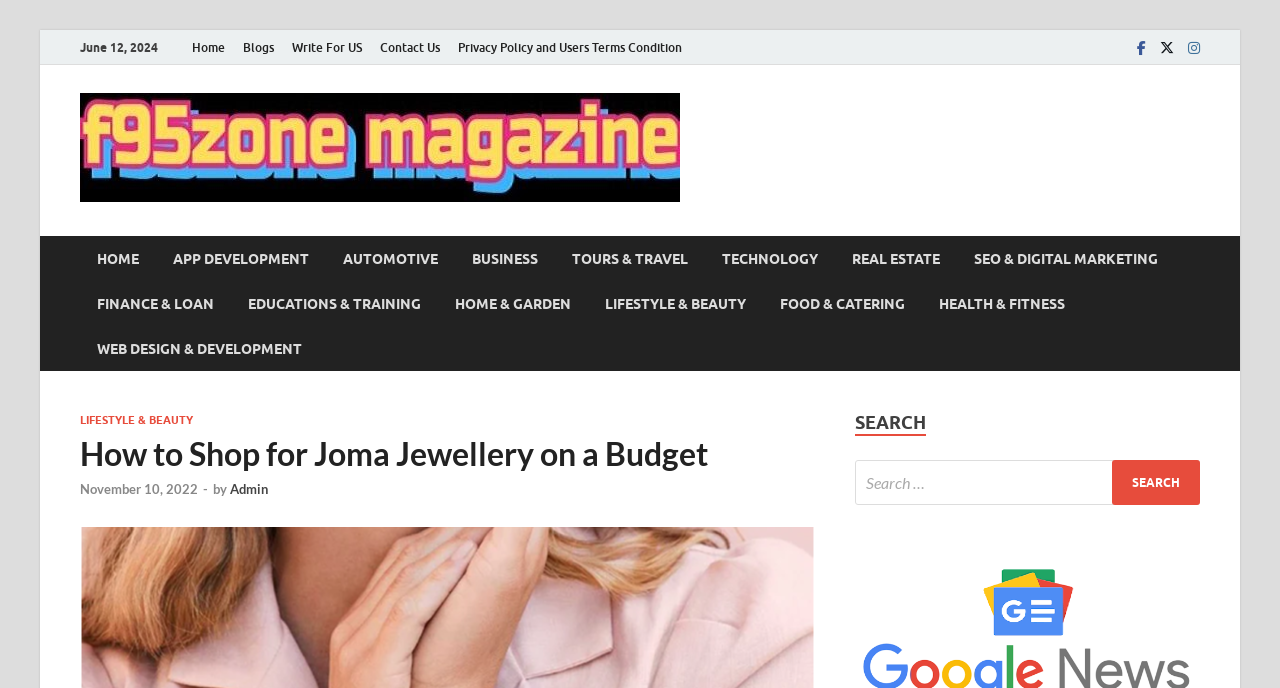What is the name of the magazine mentioned on the webpage?
Please give a detailed and elaborate answer to the question based on the image.

The name of the magazine can be found in the top-left section of the webpage, above the navigation links. It is mentioned as 'F95zone Magazine' with a corresponding image.